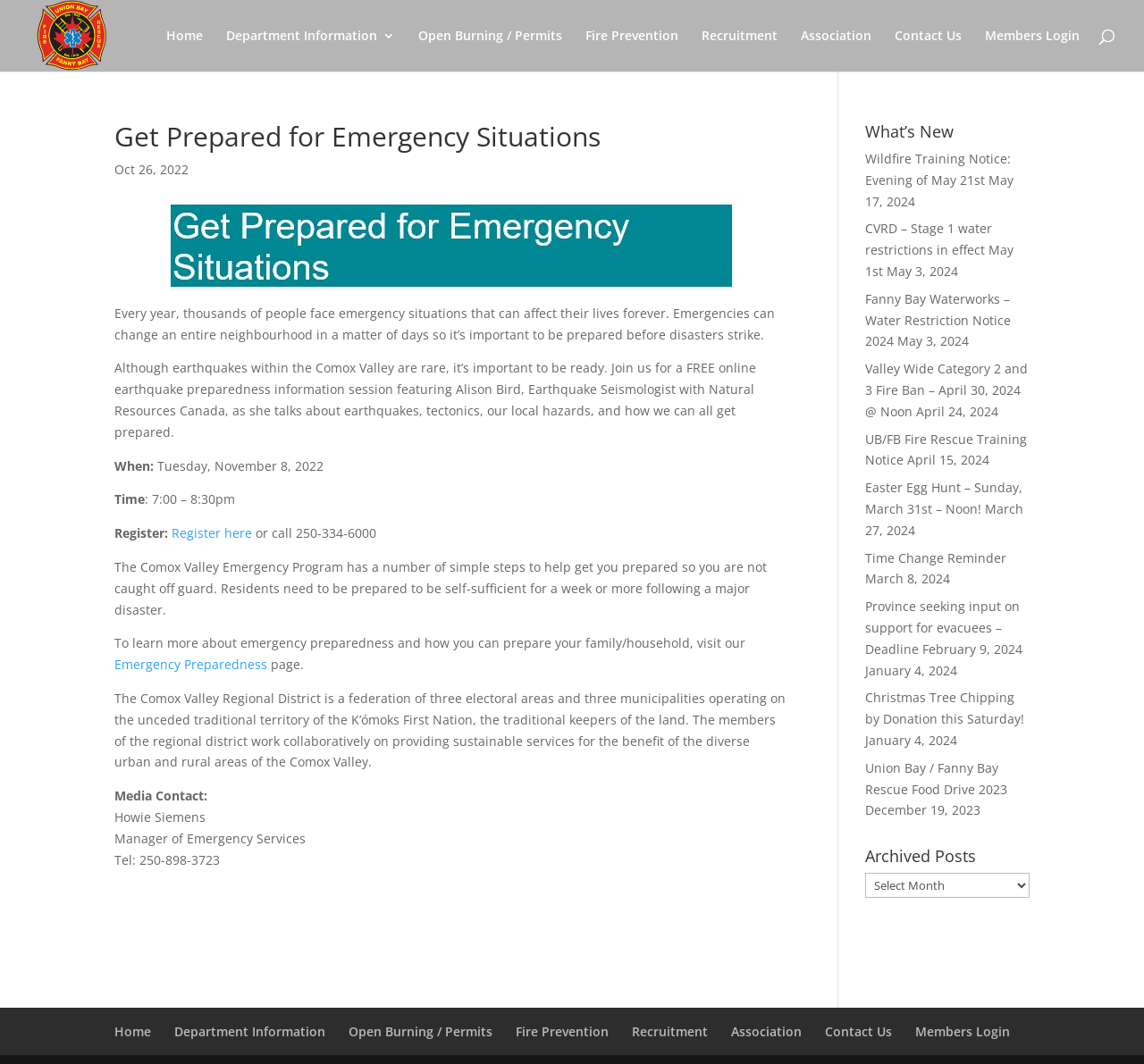Please identify the bounding box coordinates of the area that needs to be clicked to fulfill the following instruction: "Contact Howie Siemens."

[0.1, 0.76, 0.18, 0.776]